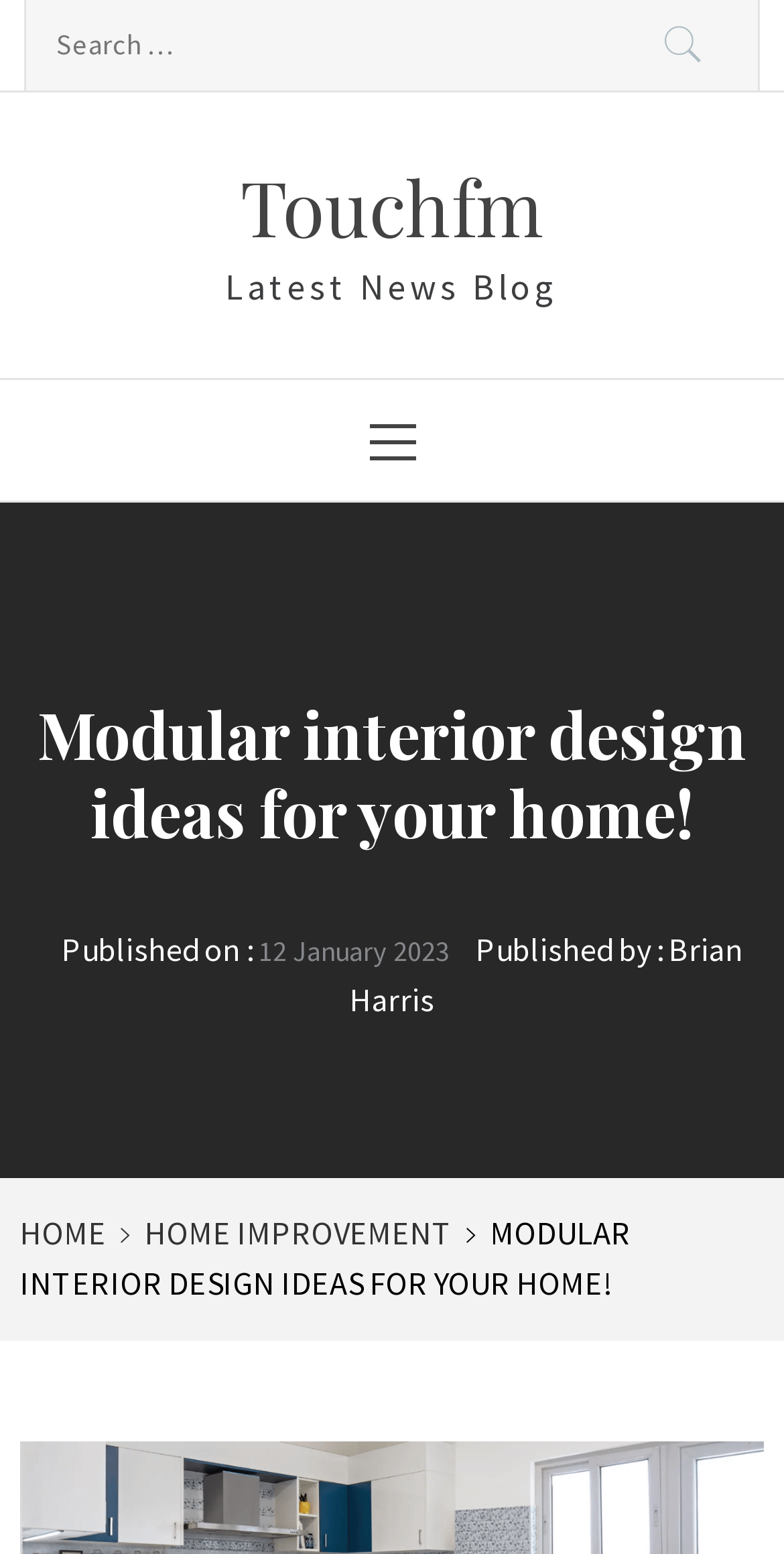Identify the main title of the webpage and generate its text content.

Modular interior design ideas for your home!